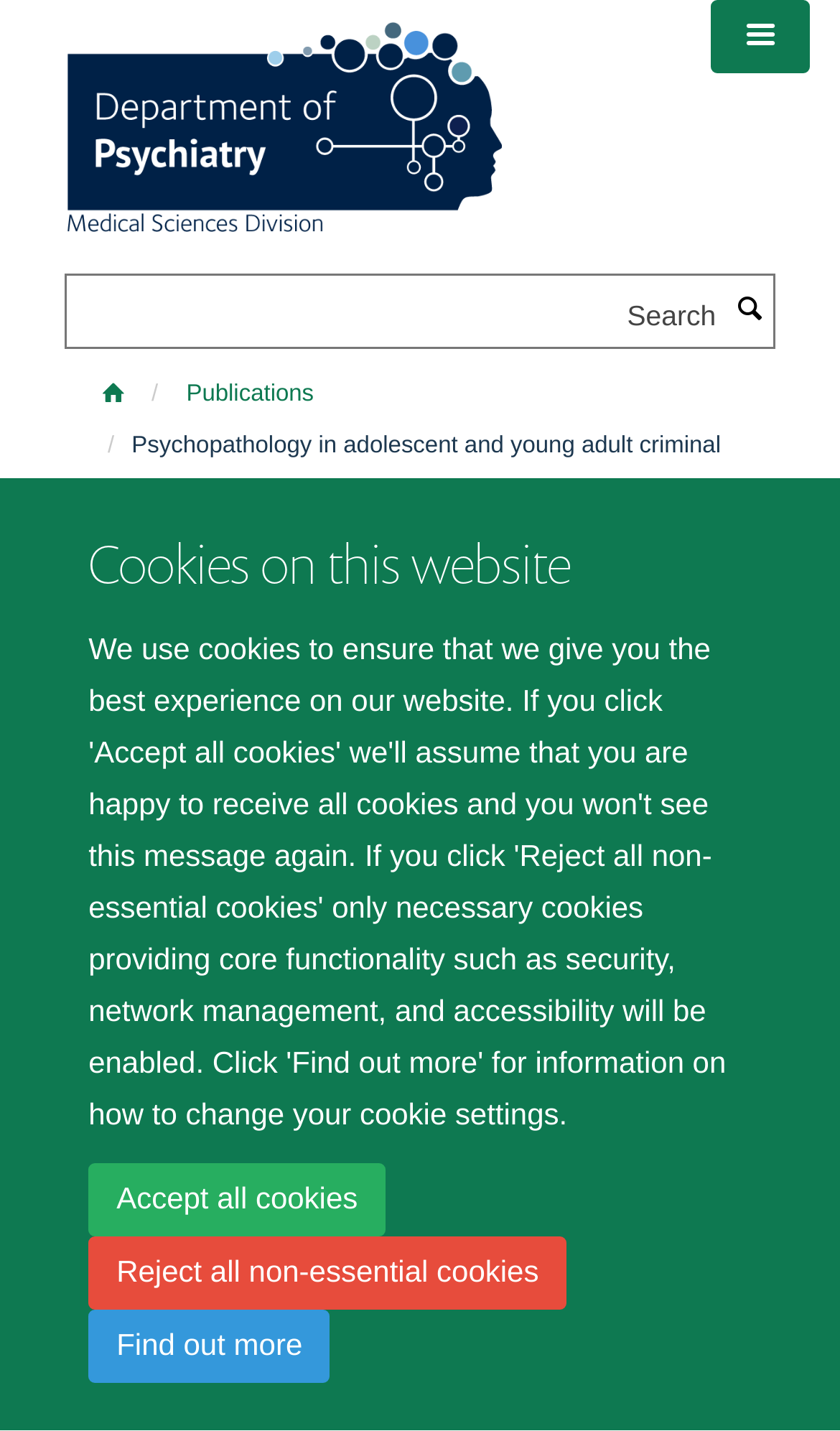Identify the bounding box for the described UI element: "parent_node: Search name="SearchableText" placeholder="Search"".

[0.079, 0.2, 0.868, 0.242]